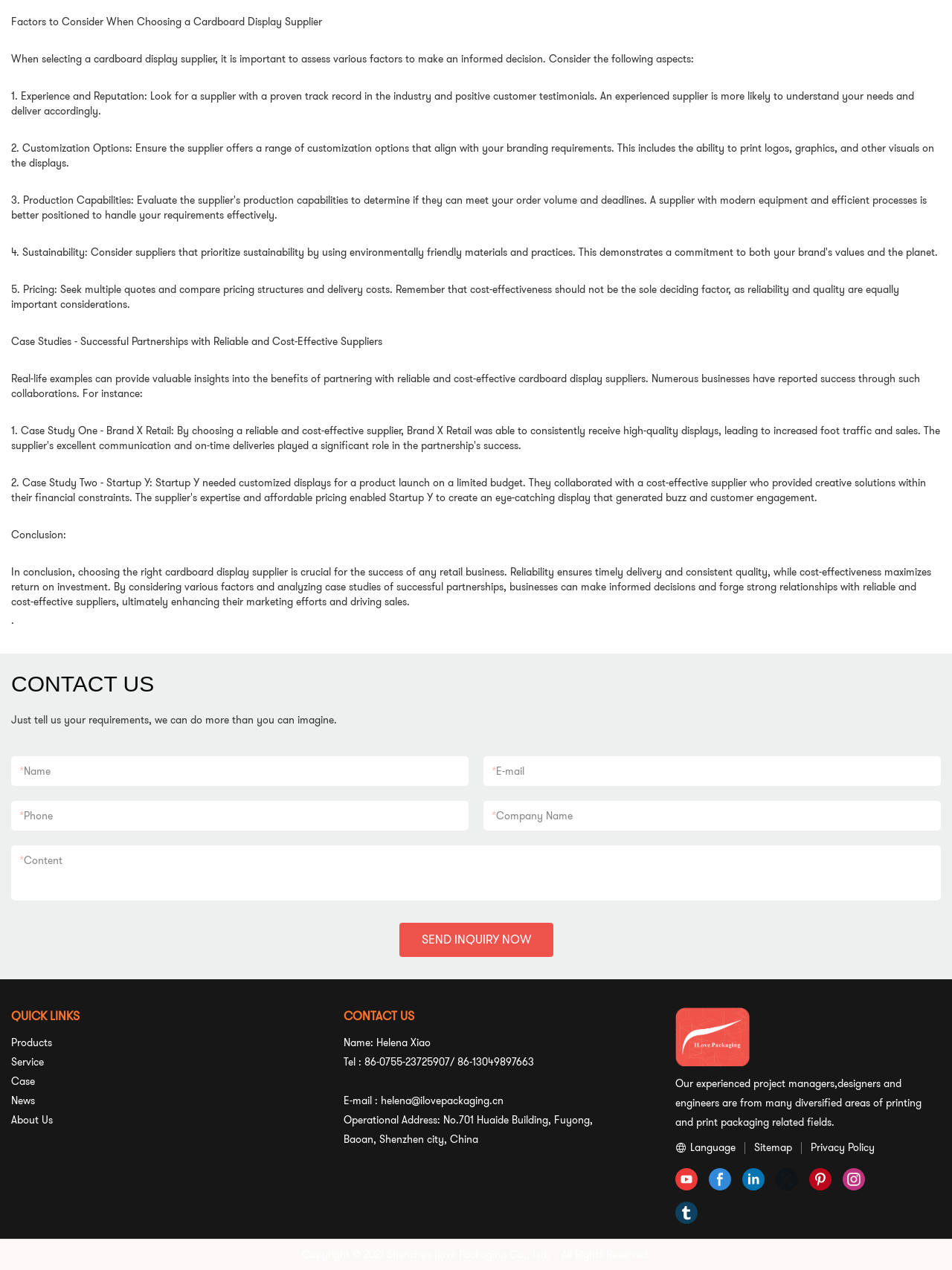How can you contact the company?
Please use the image to provide a one-word or short phrase answer.

Through the contact form or phone/email